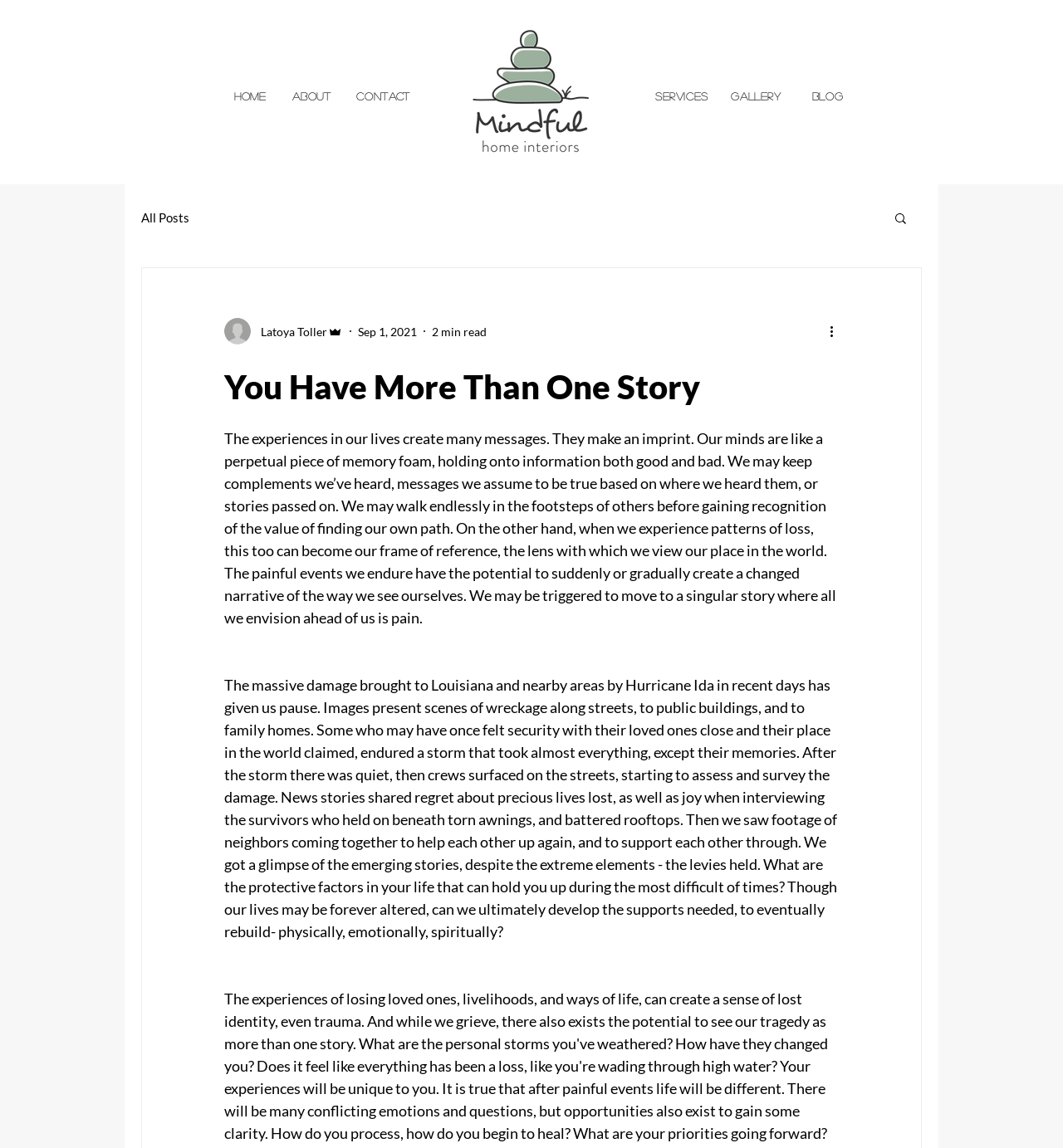For the given element description Blog, determine the bounding box coordinates of the UI element. The coordinates should follow the format (top-left x, top-left y, bottom-right x, bottom-right y) and be within the range of 0 to 1.

[0.752, 0.069, 0.808, 0.098]